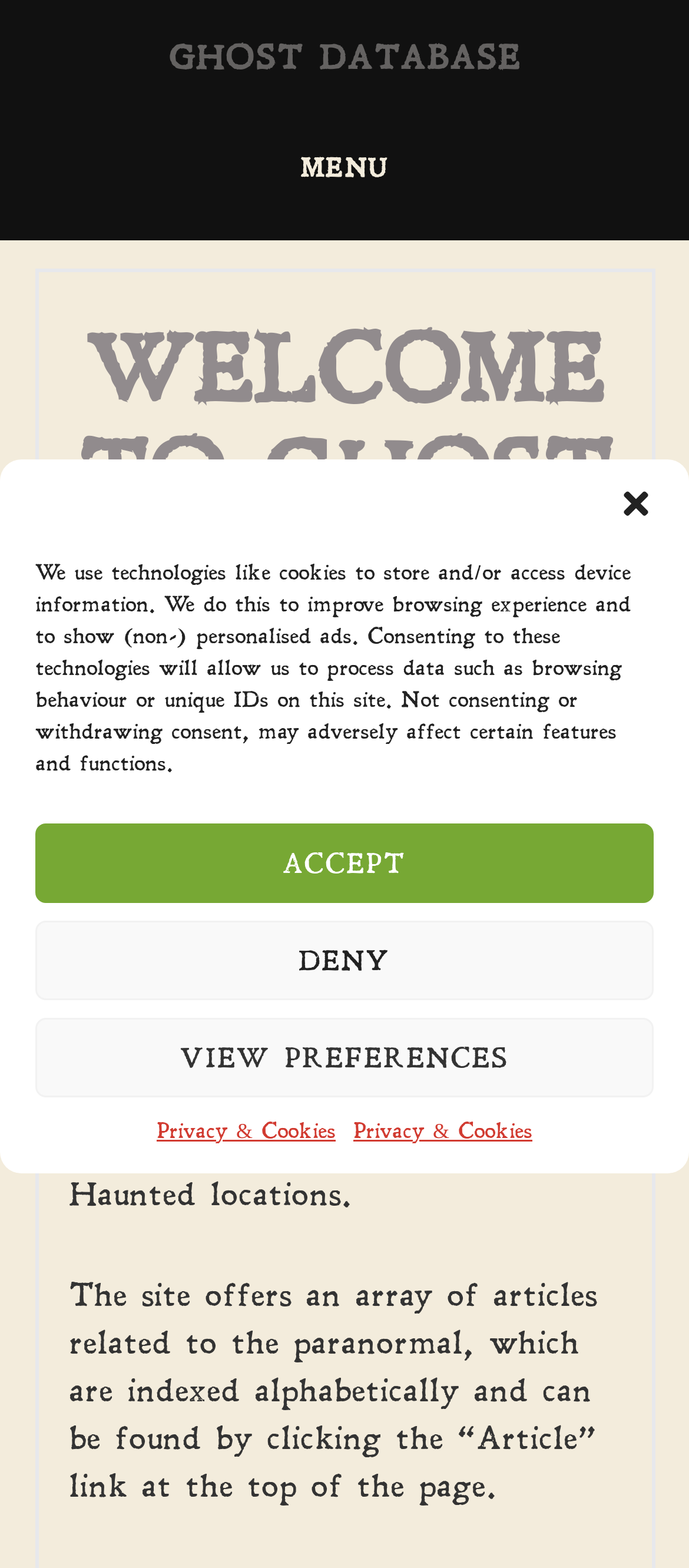What is the 'Ghost Database'?
Provide a short answer using one word or a brief phrase based on the image.

Paranormal encyclopedia